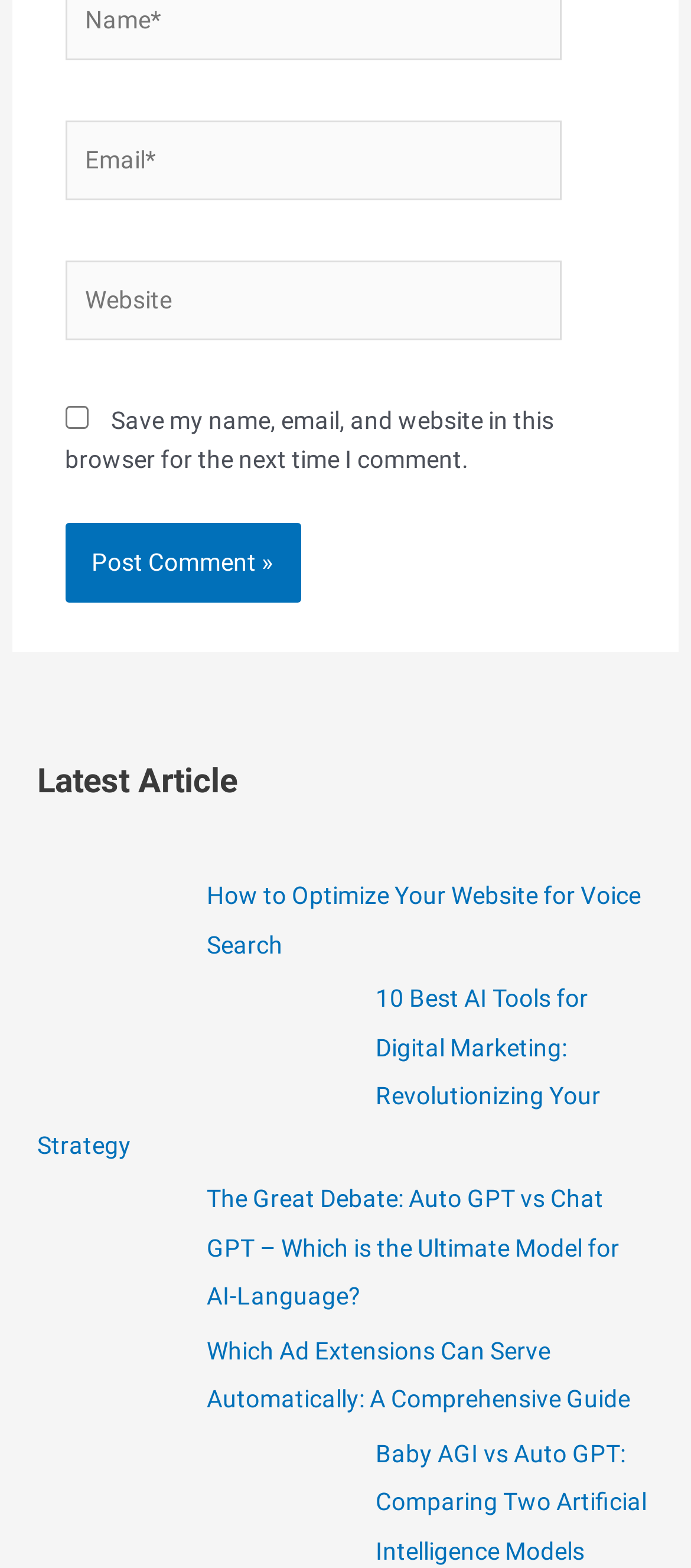Reply to the question with a single word or phrase:
What is the topic of the first article?

Voice search